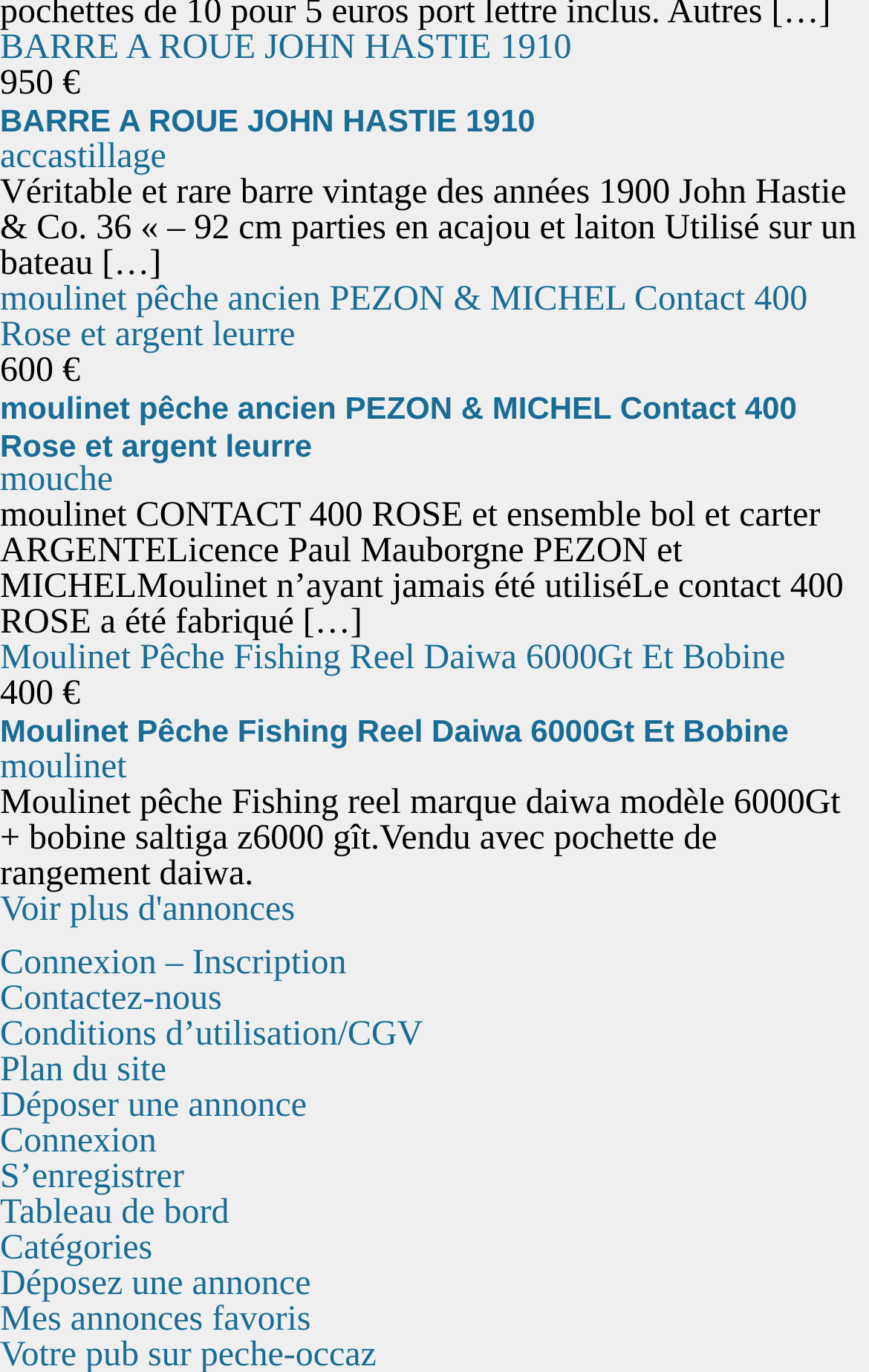Answer the question below in one word or phrase:
What is the text of the last link in the webpage?

Mes annonces favoris